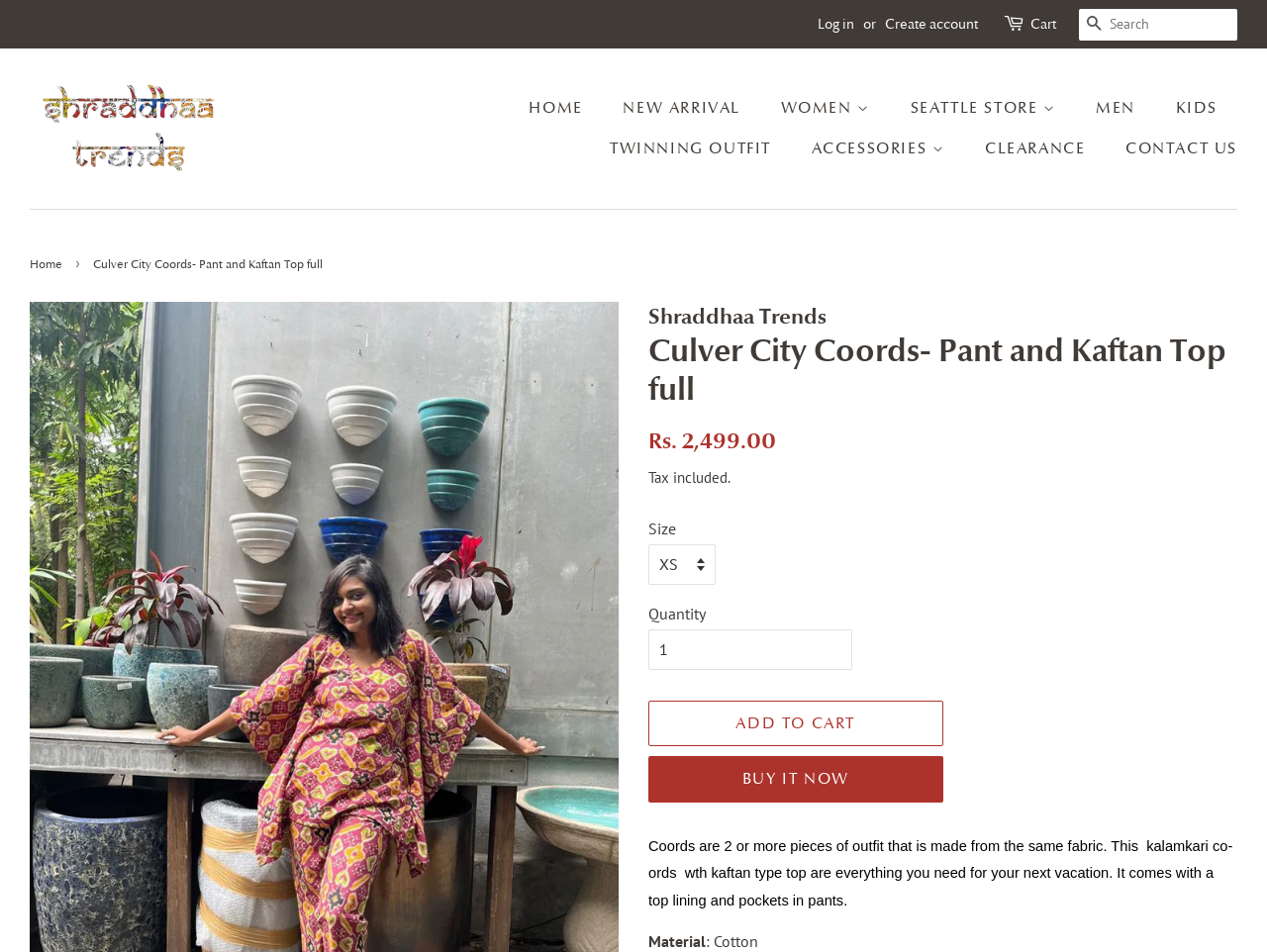Identify the bounding box of the UI element described as follows: "parent_node: SEARCH aria-label="Search" name="q" placeholder="Search"". Provide the coordinates as four float numbers in the range of 0 to 1 [left, top, right, bottom].

[0.852, 0.009, 0.977, 0.042]